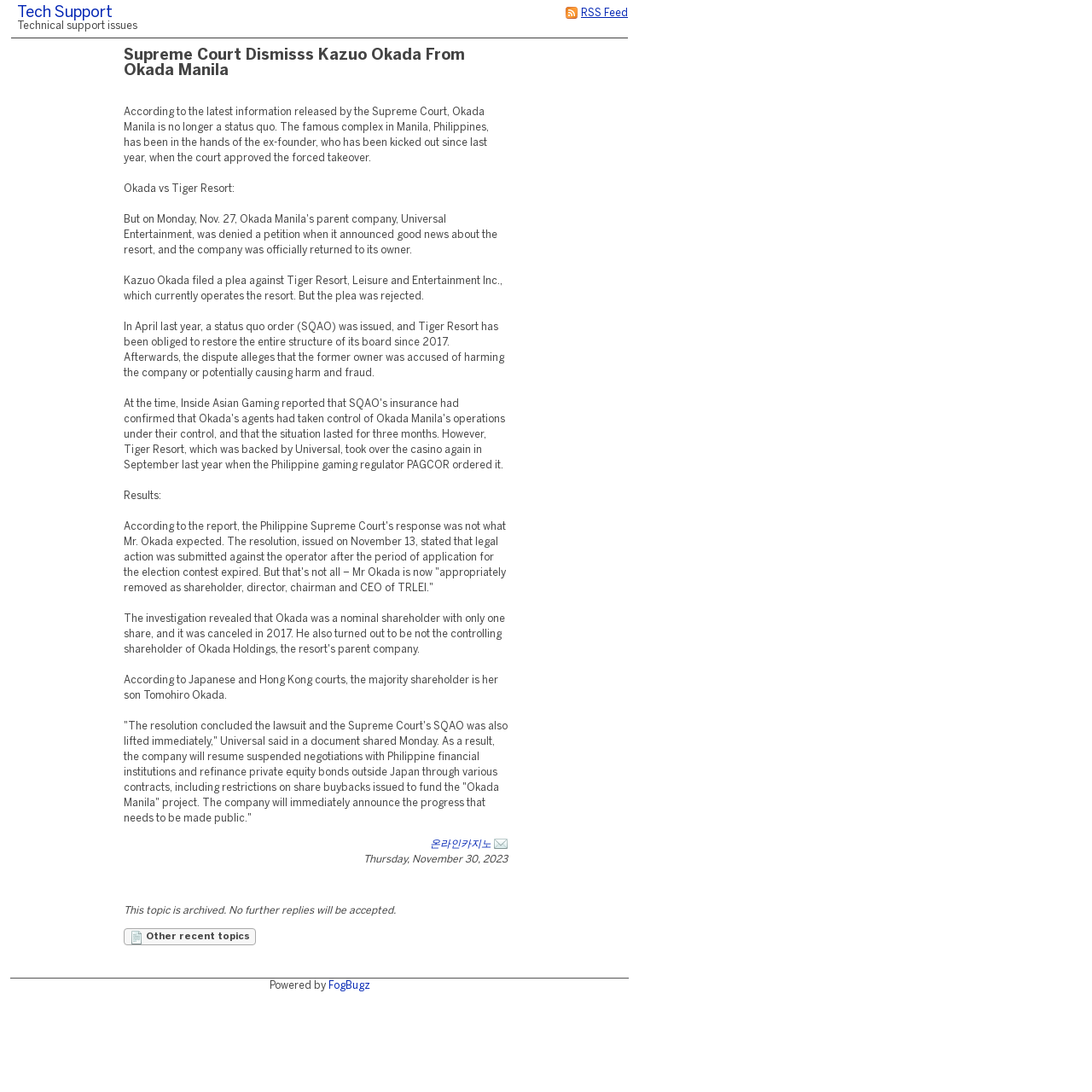Please find the main title text of this webpage.

 RSS Feed
Tech Support